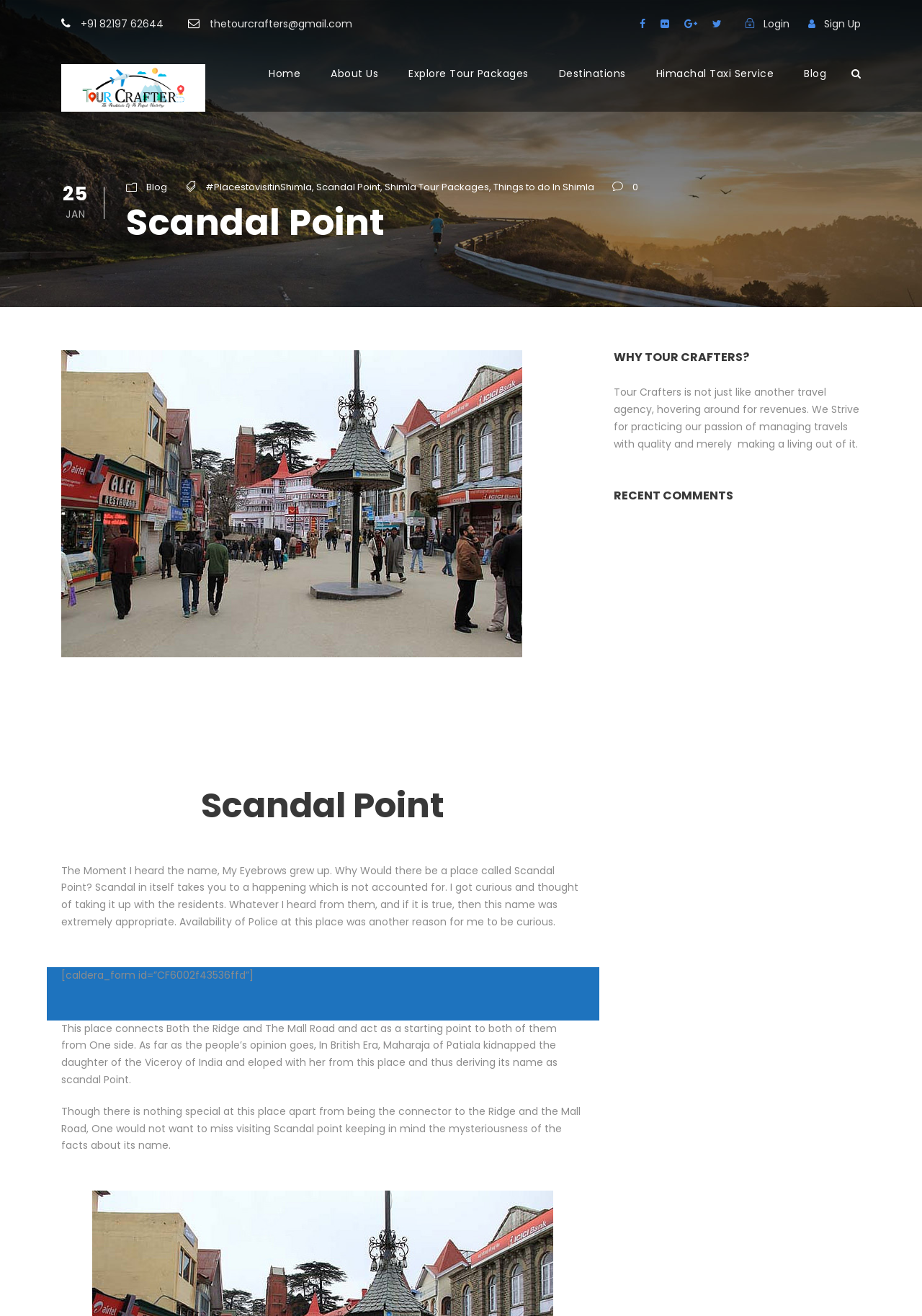Write a detailed summary of the webpage.

The webpage is about Scandal Point, a tourist destination, and is presented by TourCrafters. At the top, there is a contact section with a phone number, email address, and social media links. Next to it, there are login and sign-up options. 

Below the contact section, there is a navigation menu with links to different pages, including Home, About Us, Explore Tour Packages, Destinations, Himachal Taxi Service, and Blog. 

On the left side, there is a section with a date, "25 JAN", and a link to a blog post. Below it, there are several links to other blog posts, including "Places to visit in Shimla", "Scandal Point", "Shimla Tour Packages", and "Things to do In Shimla". 

The main content of the webpage is an article about Scandal Point, which includes an image. The article discusses the origin of the name "Scandal Point" and its significance. It also mentions that the place connects the Ridge and the Mall Road and is a starting point to both of them. 

On the right side, there is a section about TourCrafters, which describes the company's mission and values. It emphasizes that TourCrafters is not just a travel agency, but a passionate team that strives to provide quality travel experiences. 

Finally, there is a section titled "RECENT COMMENTS", but it does not contain any comments.